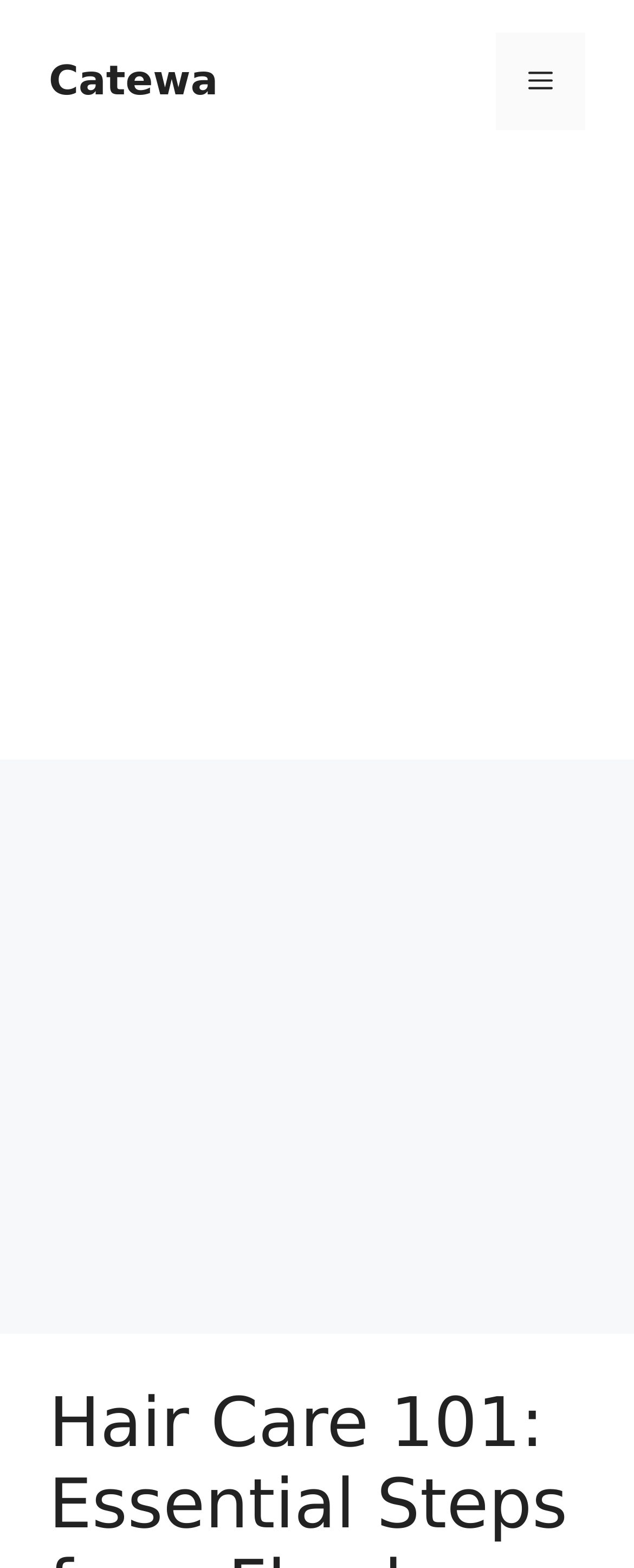Using the information in the image, could you please answer the following question in detail:
What is the purpose of the button on the top right?

I determined the purpose of the button by examining the navigation element on the top right, which contains a button with the text 'Menu'. This suggests that the button is used to toggle the menu.